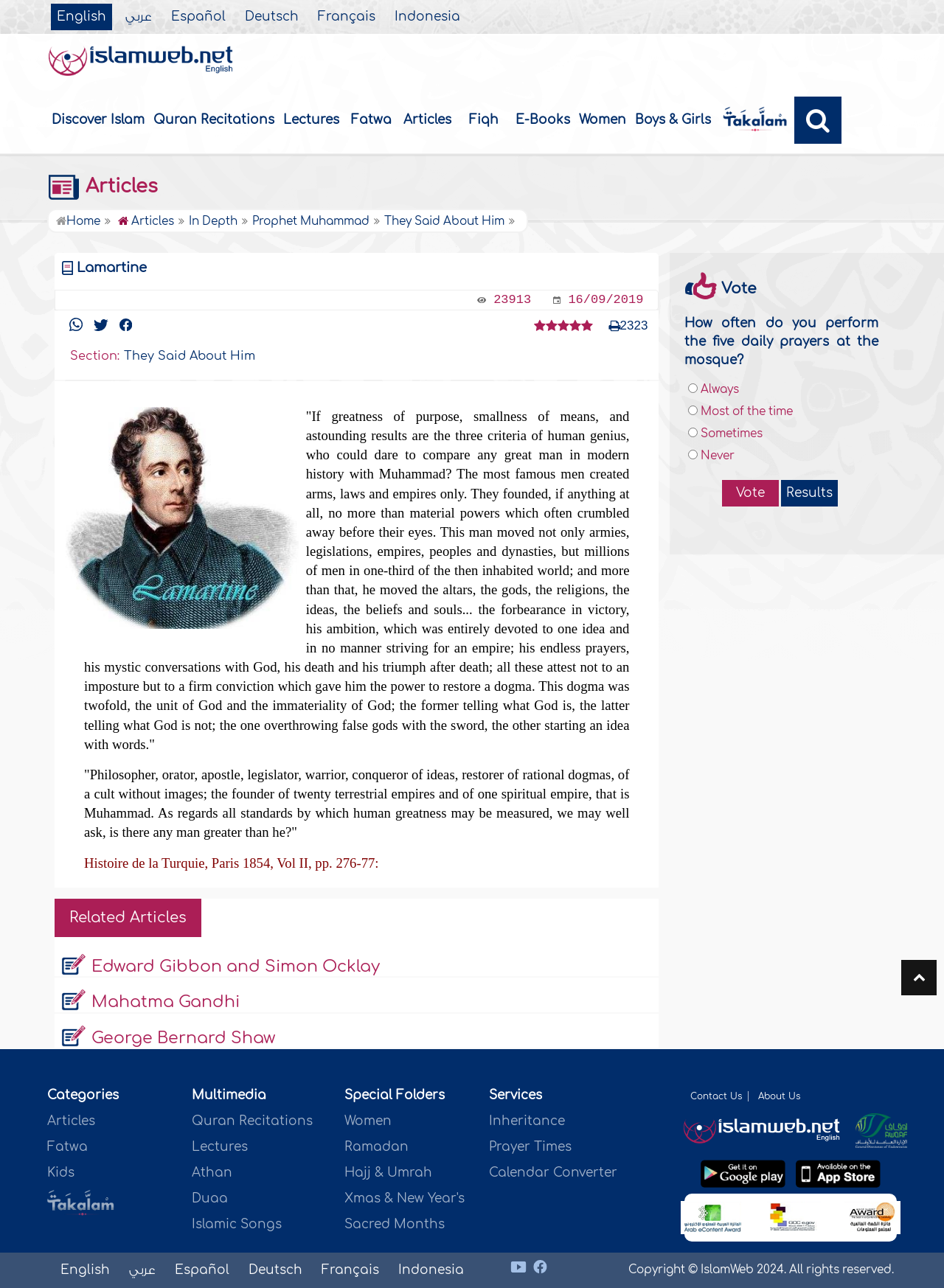Answer succinctly with a single word or phrase:
How many languages can the website be translated to?

6